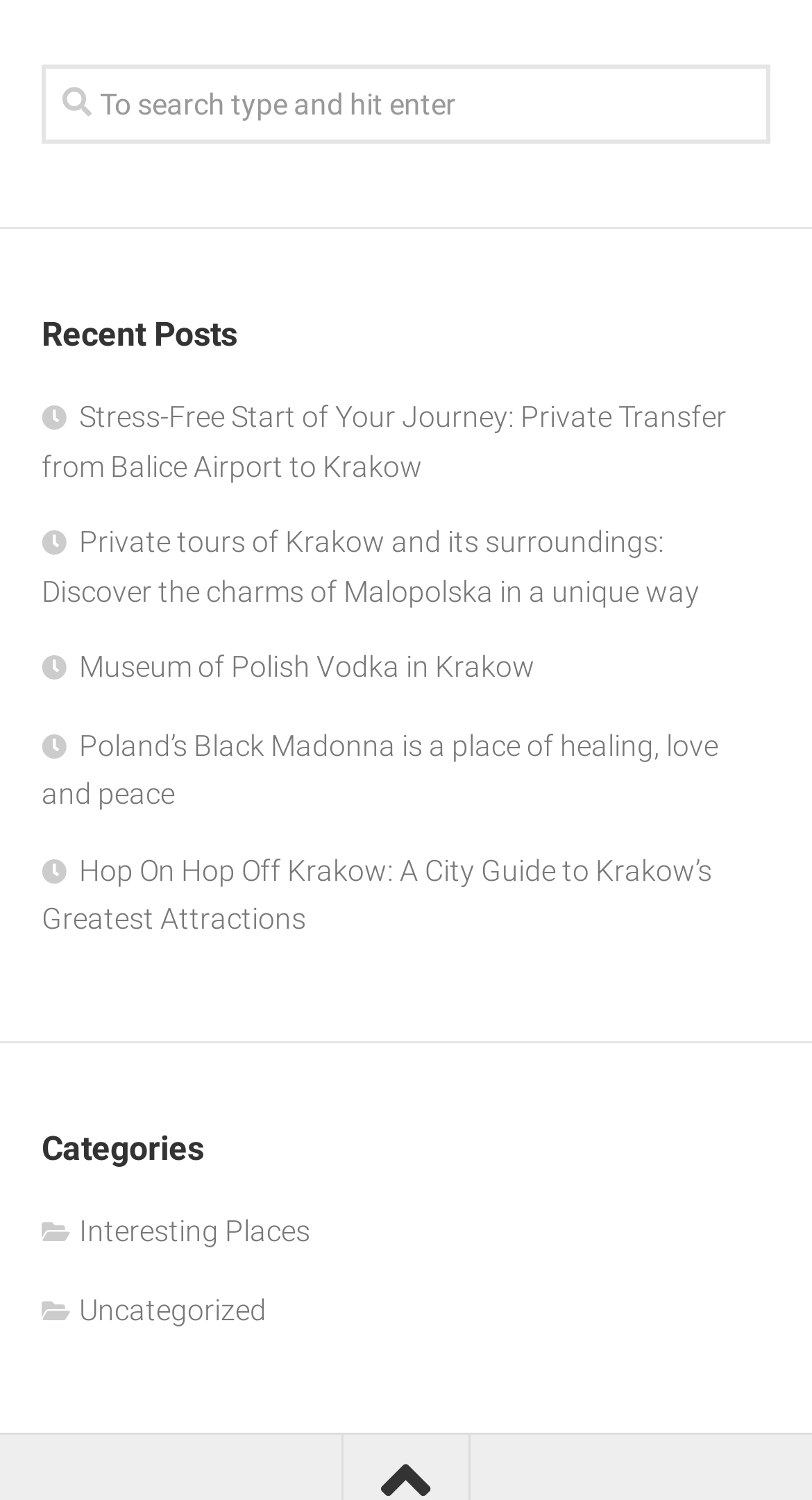What is the format of the links on the webpage?
Give a detailed response to the question by analyzing the screenshot.

Each link on the webpage consists of an icon (represented by '' or '') followed by descriptive text. This format is consistent across all the links on the webpage.